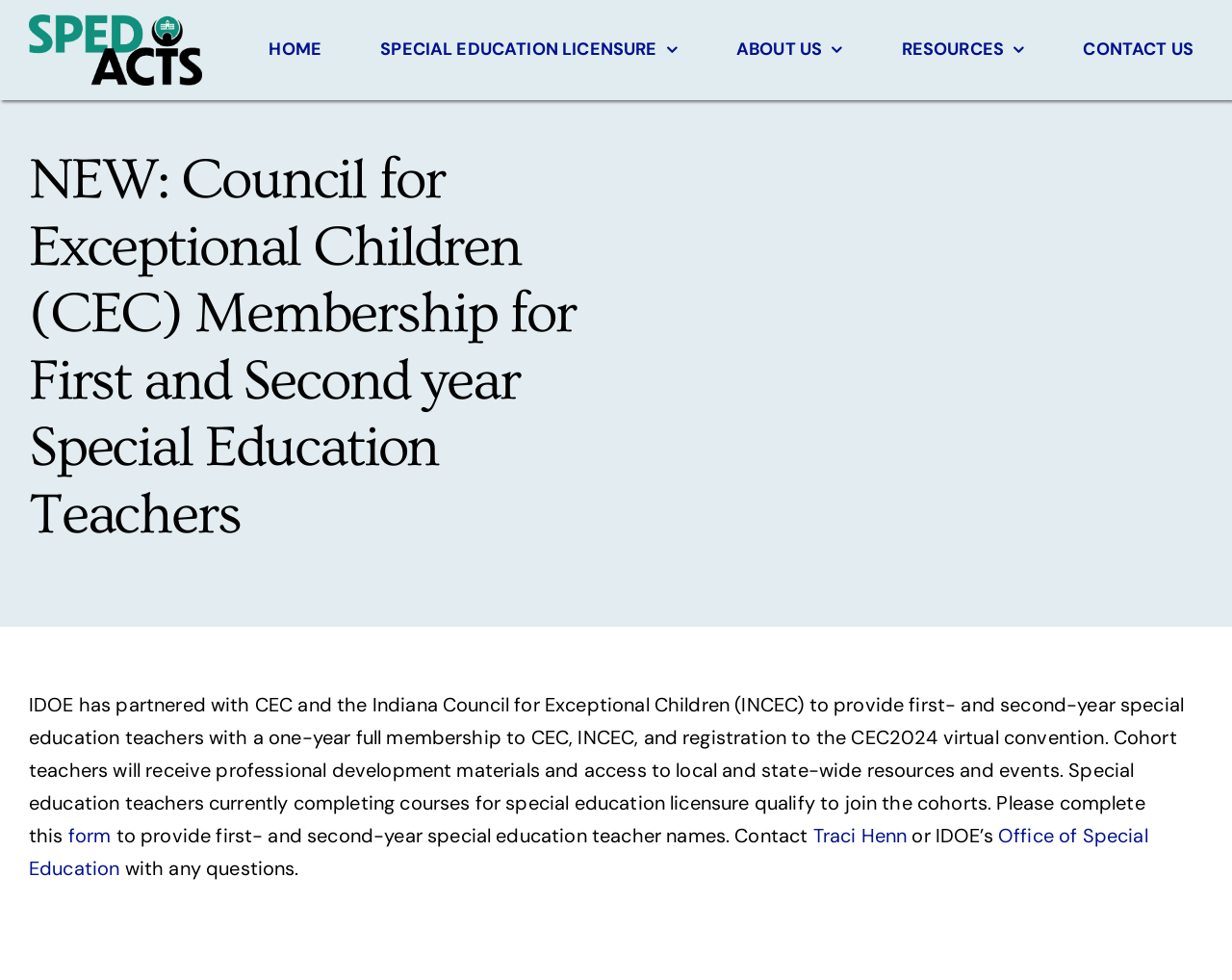Locate the bounding box coordinates of the clickable region necessary to complete the following instruction: "Click the SPED_ACTS_LOGO link". Provide the coordinates in the format of four float numbers between 0 and 1, i.e., [left, top, right, bottom].

[0.023, 0.012, 0.164, 0.037]